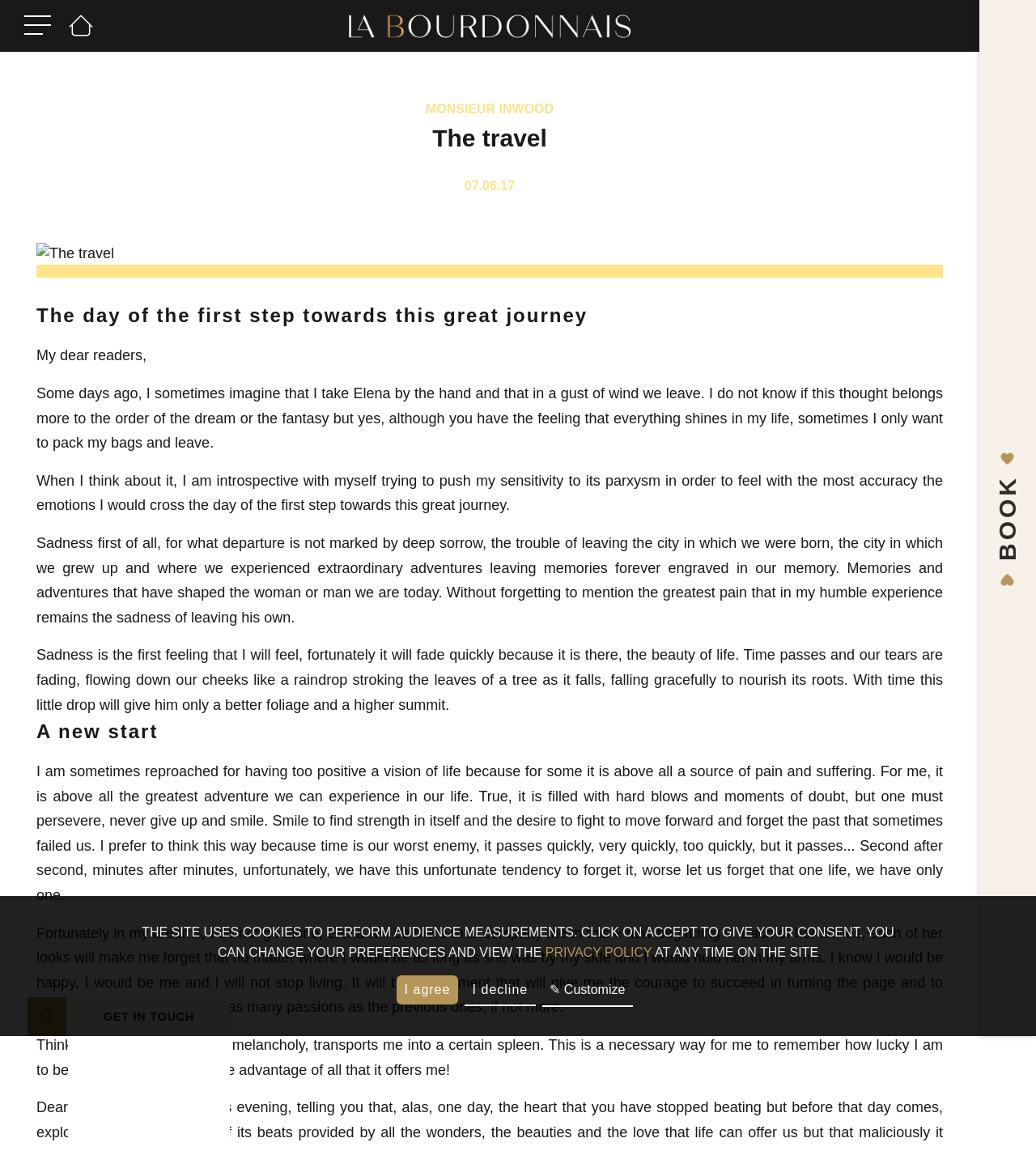Can you specify the bounding box coordinates for the region that should be clicked to fulfill this instruction: "Call the hotel".

[0.084, 0.935, 0.203, 0.968]